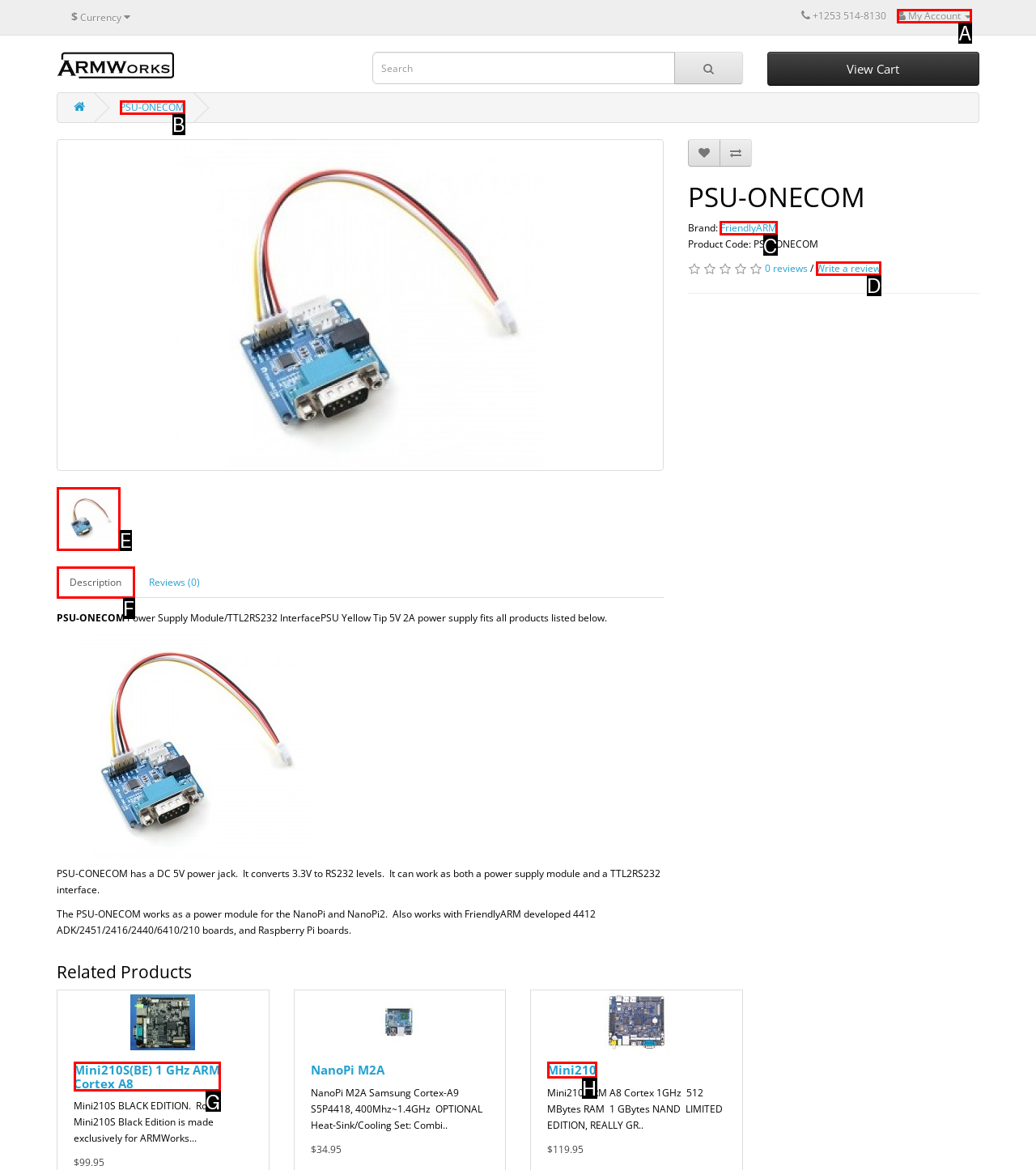Tell me which letter corresponds to the UI element that will allow you to Learn more about the company. Answer with the letter directly.

None